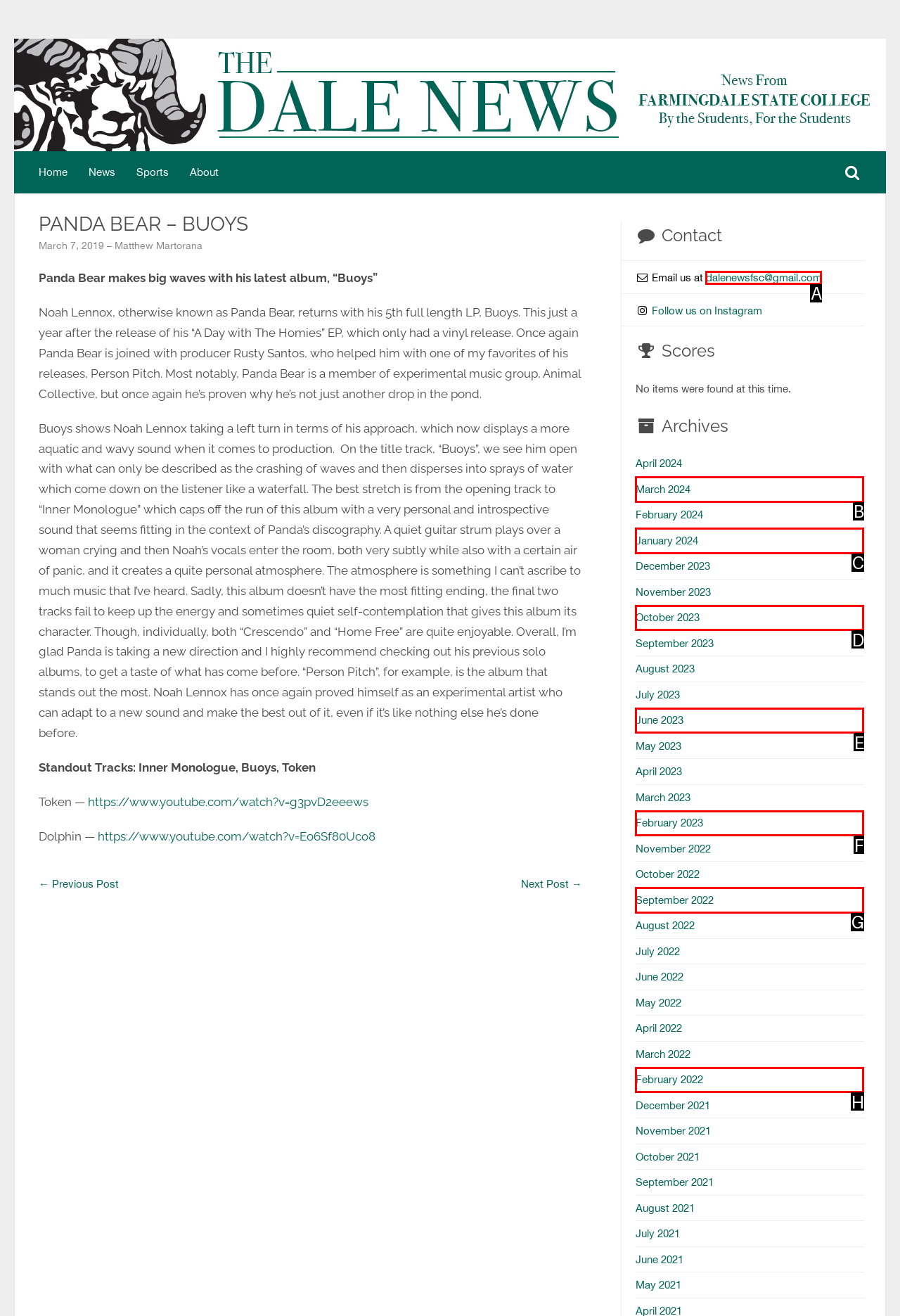Select the correct UI element to complete the task: Contact via email
Please provide the letter of the chosen option.

A